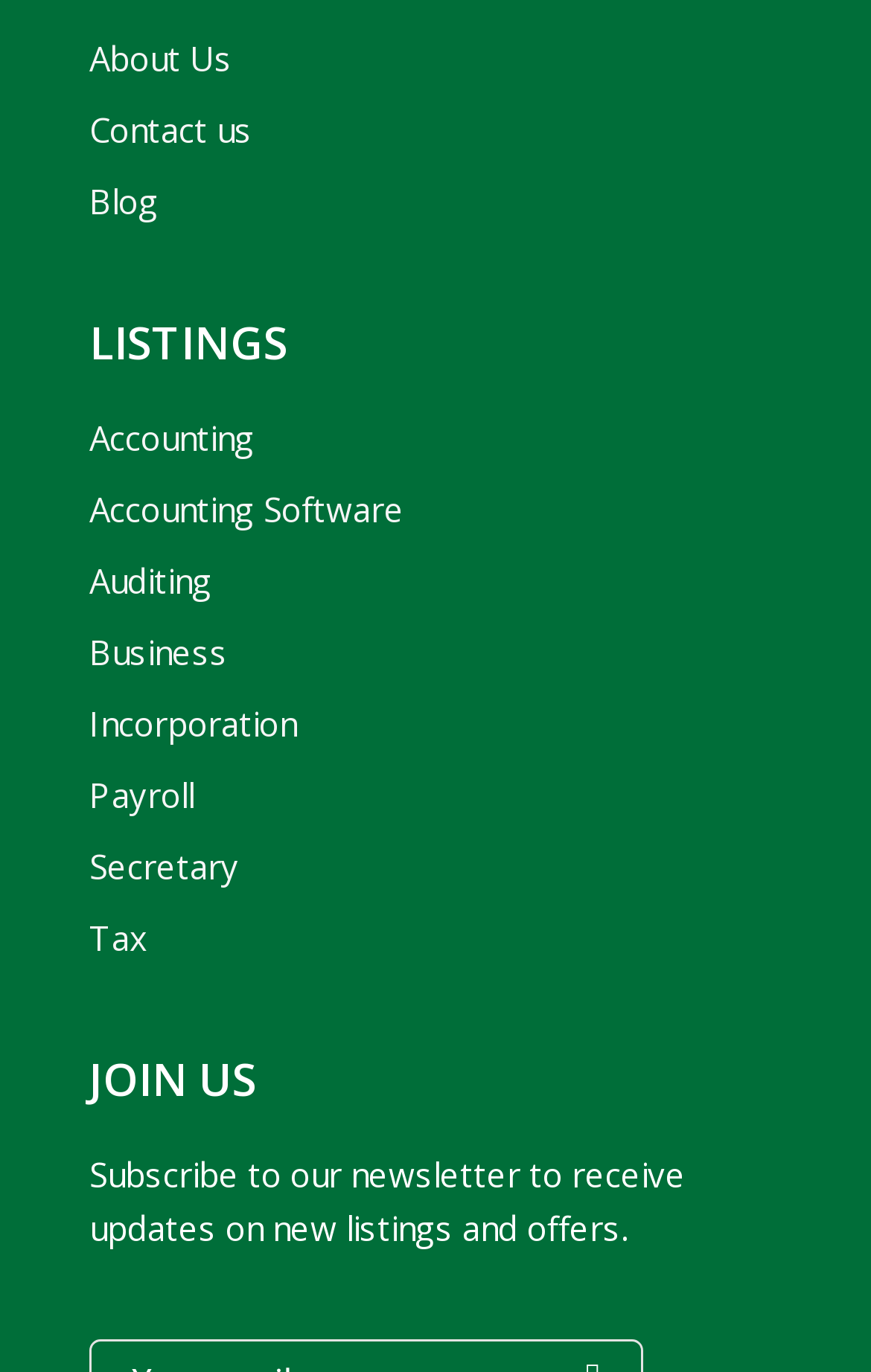Give a short answer to this question using one word or a phrase:
How many links are there under 'LISTINGS'?

7